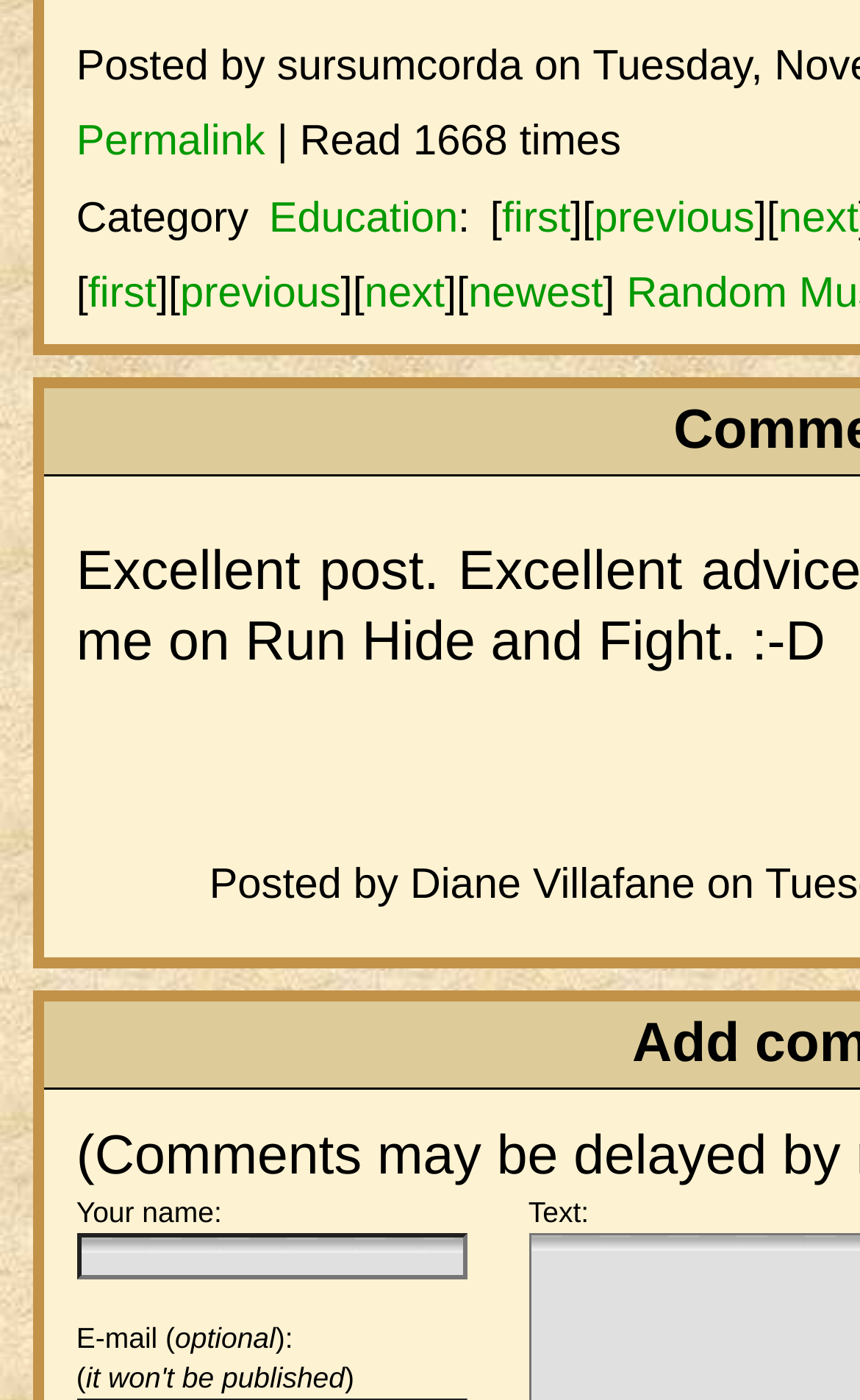Please locate the bounding box coordinates for the element that should be clicked to achieve the following instruction: "Click the 'next' page". Ensure the coordinates are given as four float numbers between 0 and 1, i.e., [left, top, right, bottom].

[0.905, 0.14, 0.998, 0.173]